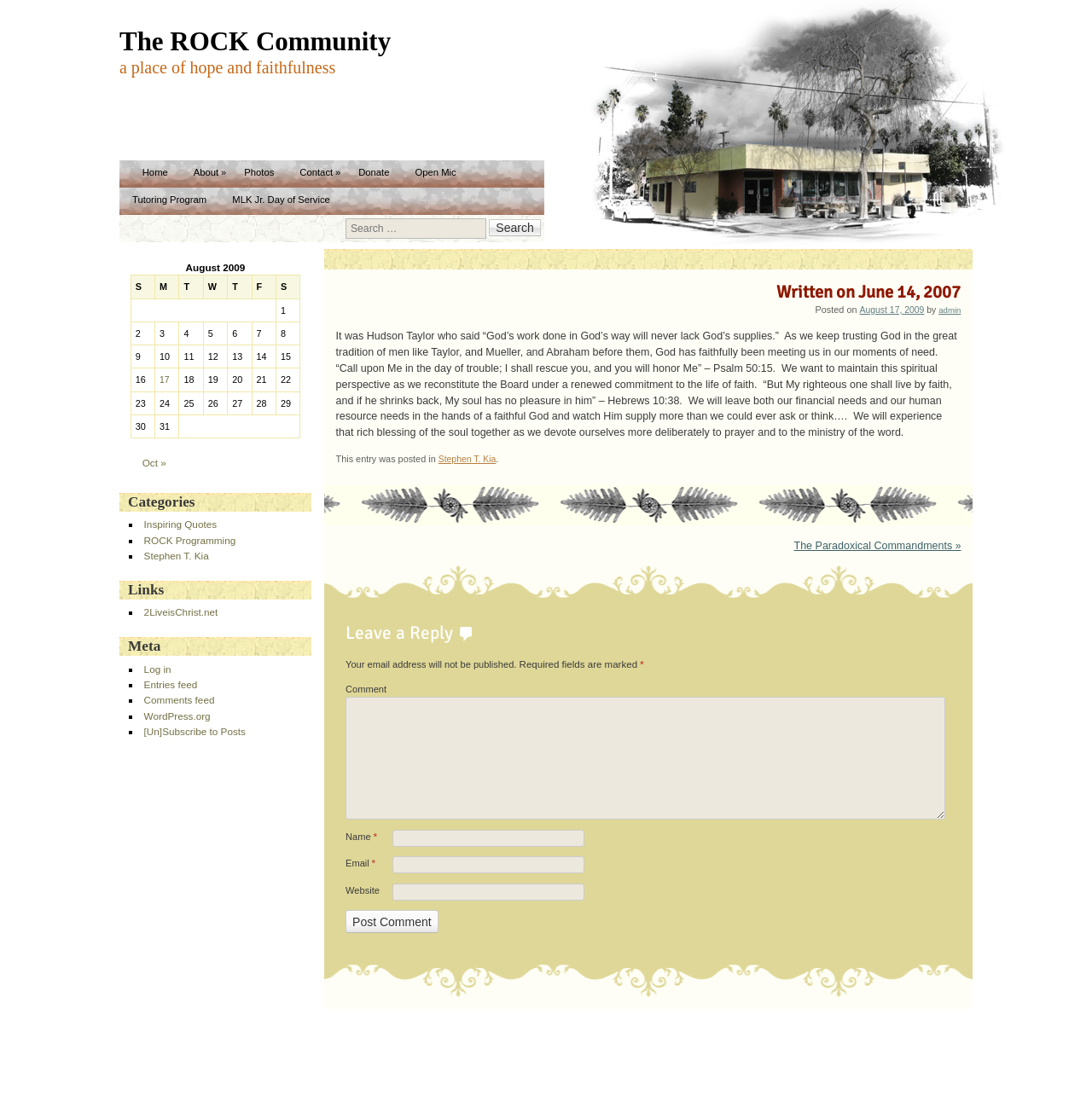Please locate and retrieve the main header text of the webpage.

The ROCK Community